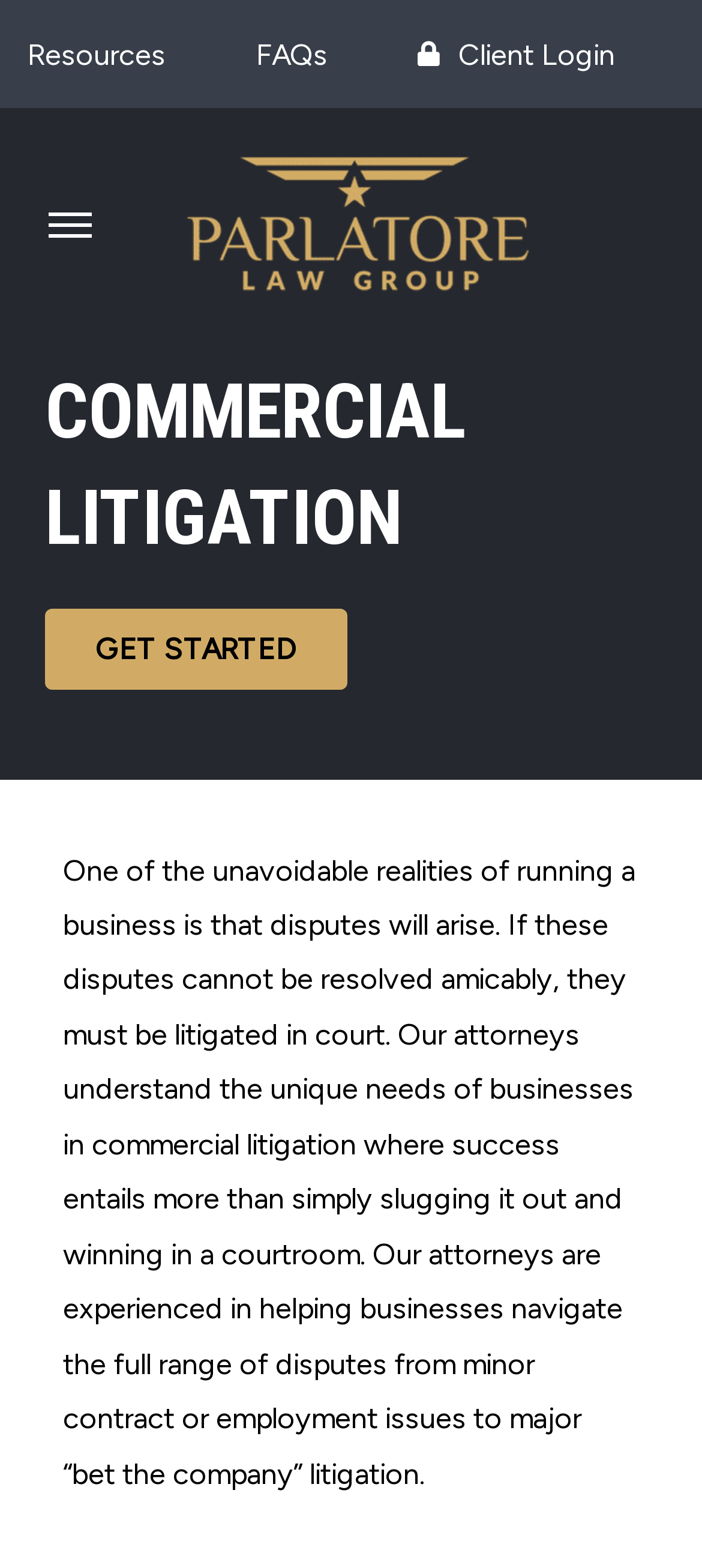What is the range of disputes that the attorneys can help with?
Analyze the image and provide a thorough answer to the question.

The static text on the webpage mentions that the attorneys can help with disputes ranging from minor contract or employment issues to major 'bet the company' litigation, indicating that they can help with a wide range of disputes.